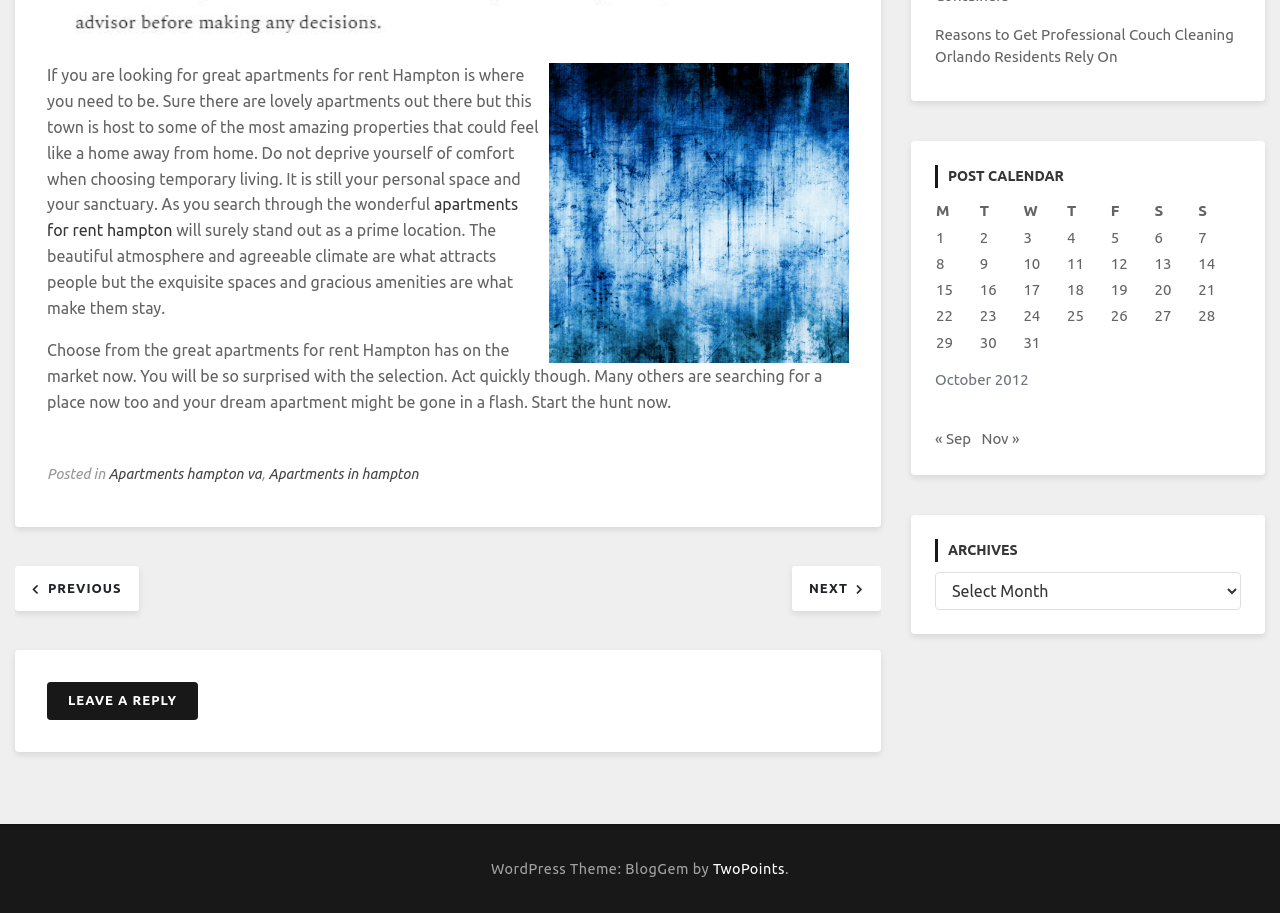Refer to the element description Apartments in hampton and identify the corresponding bounding box in the screenshot. Format the coordinates as (top-left x, top-left y, bottom-right x, bottom-right y) with values in the range of 0 to 1.

[0.21, 0.511, 0.327, 0.528]